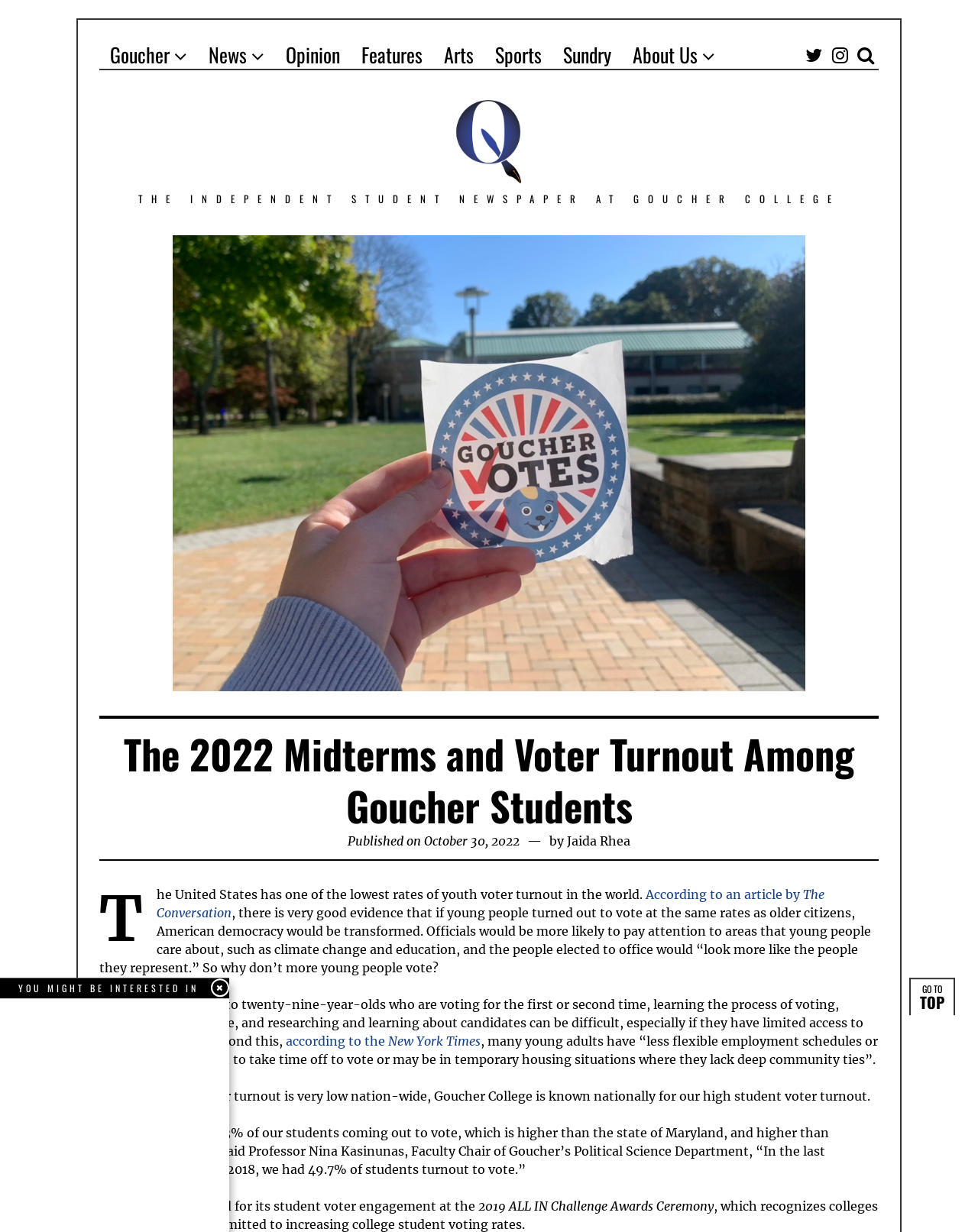Using the image as a reference, answer the following question in as much detail as possible:
What is the name of the award ceremony that recognized Goucher College's student voter engagement?

The article mentions that Goucher College was honored for its student voter engagement at the 2019 ALL IN Challenge Awards Ceremony, which recognizes colleges and universities committed to increasing college student voting rates.